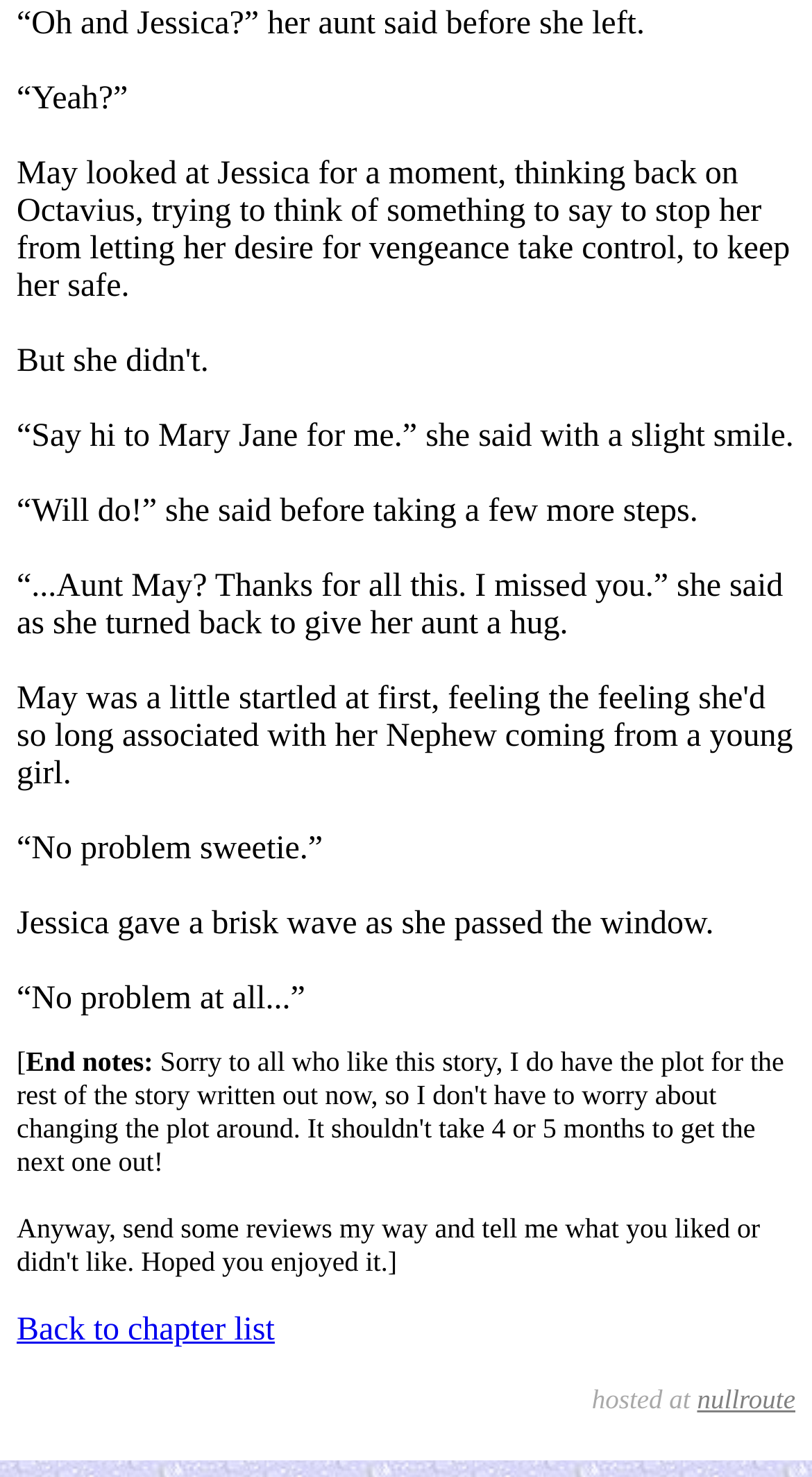Analyze the image and deliver a detailed answer to the question: What is the purpose of the 'Back to chapter list' link?

The 'Back to chapter list' link is likely a navigation element that allows the user to go back to a list of chapters, possibly in a novel or book. This is inferred from the context of the webpage, which appears to be a chapter or section of a story.